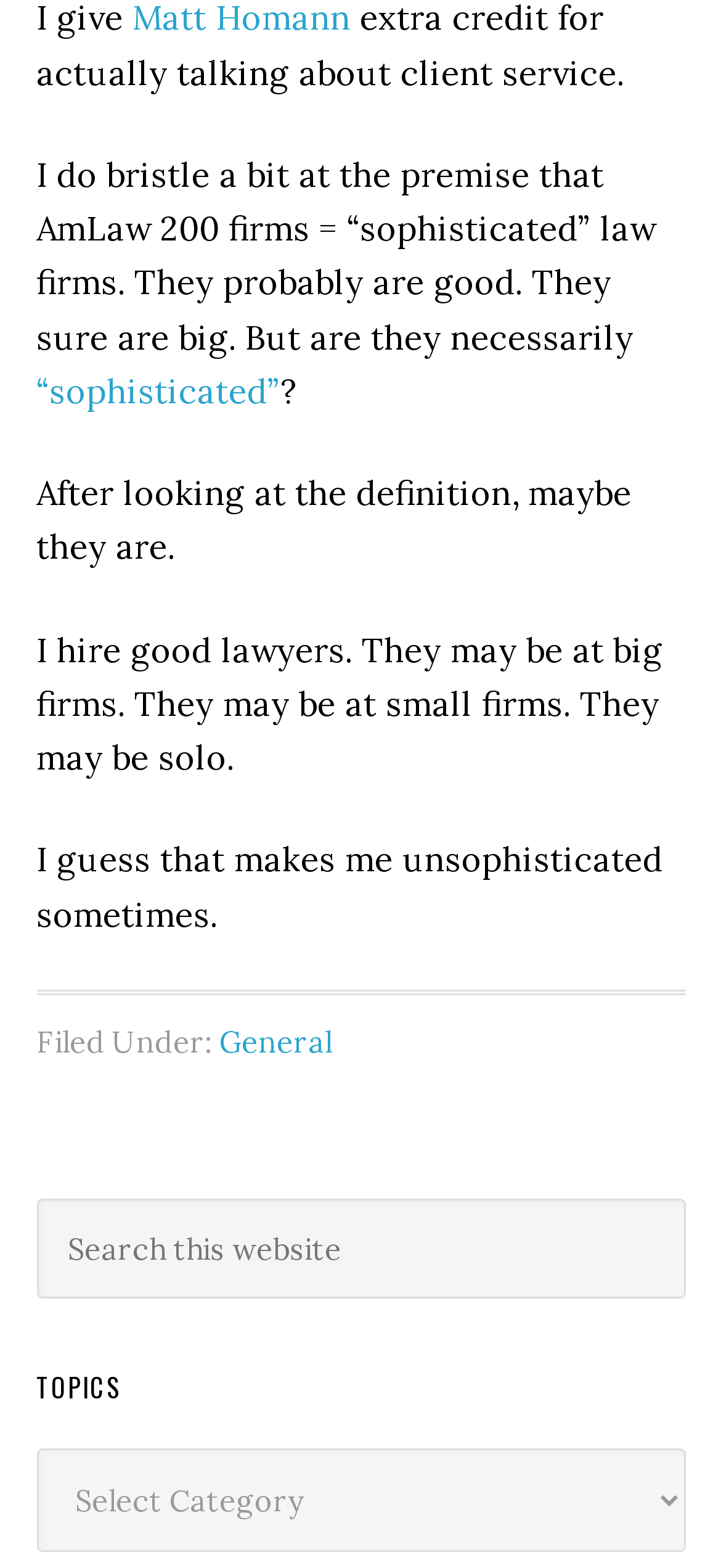What is the category of the post?
Based on the visual content, answer with a single word or a brief phrase.

General